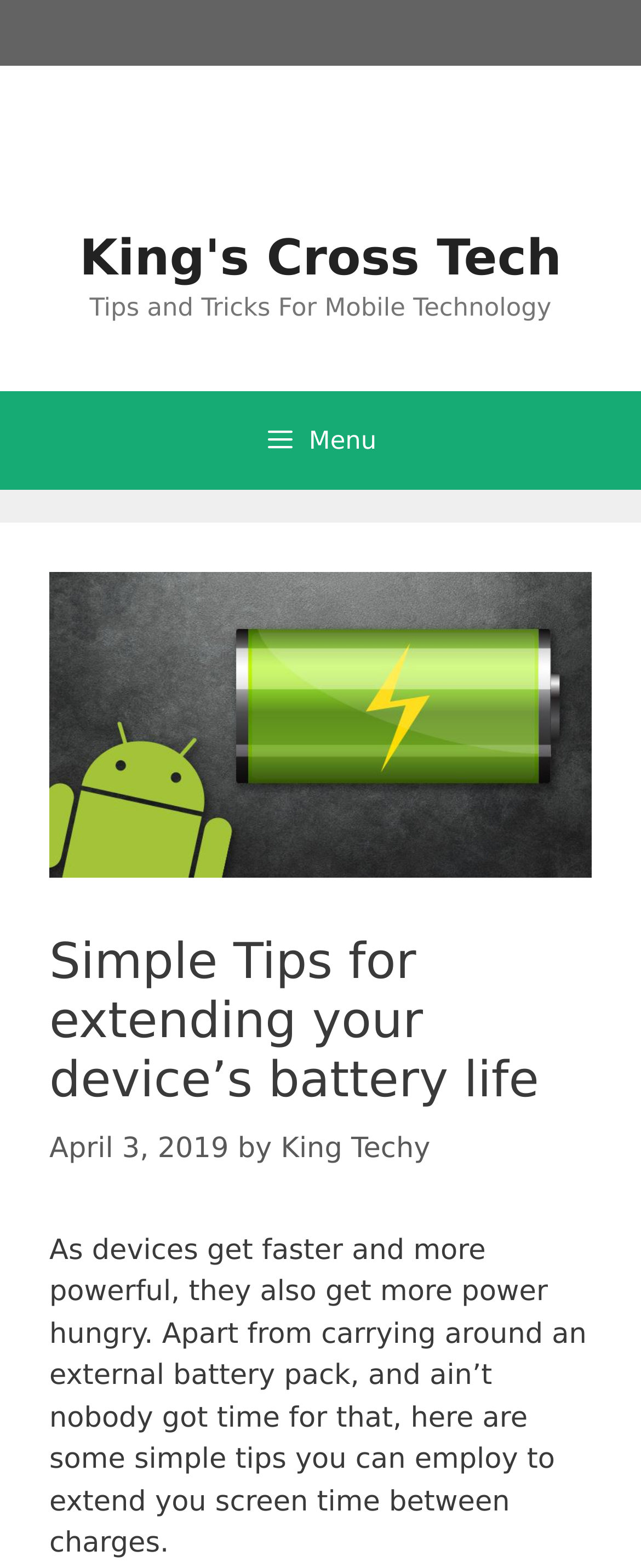Can you find and provide the title of the webpage?

Simple Tips for extending your device’s battery life